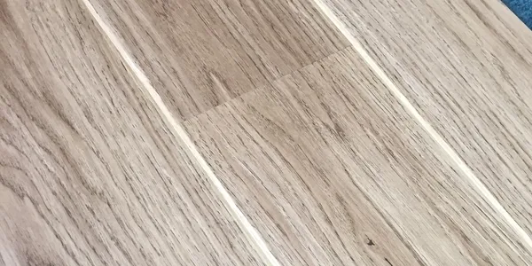Elaborate on all the features and components visible in the image.

This image showcases a close-up view of an oak laminate flooring, specifically the 'Oak Autumn PN Lacquer 098' style. The planks exhibit a mid-brown color with subtle variations in grain, enhancing the natural wood aesthetic. The design features beveled length joints, providing a seamless and sophisticated look. Ideal for contemporary interiors, this flooring option combines durability with an inviting warmth, perfect for both residential and commercial spaces. The lacquer finish not only enhances its visual appeal but also adds a protective layer, ensuring longevity and easy maintenance.